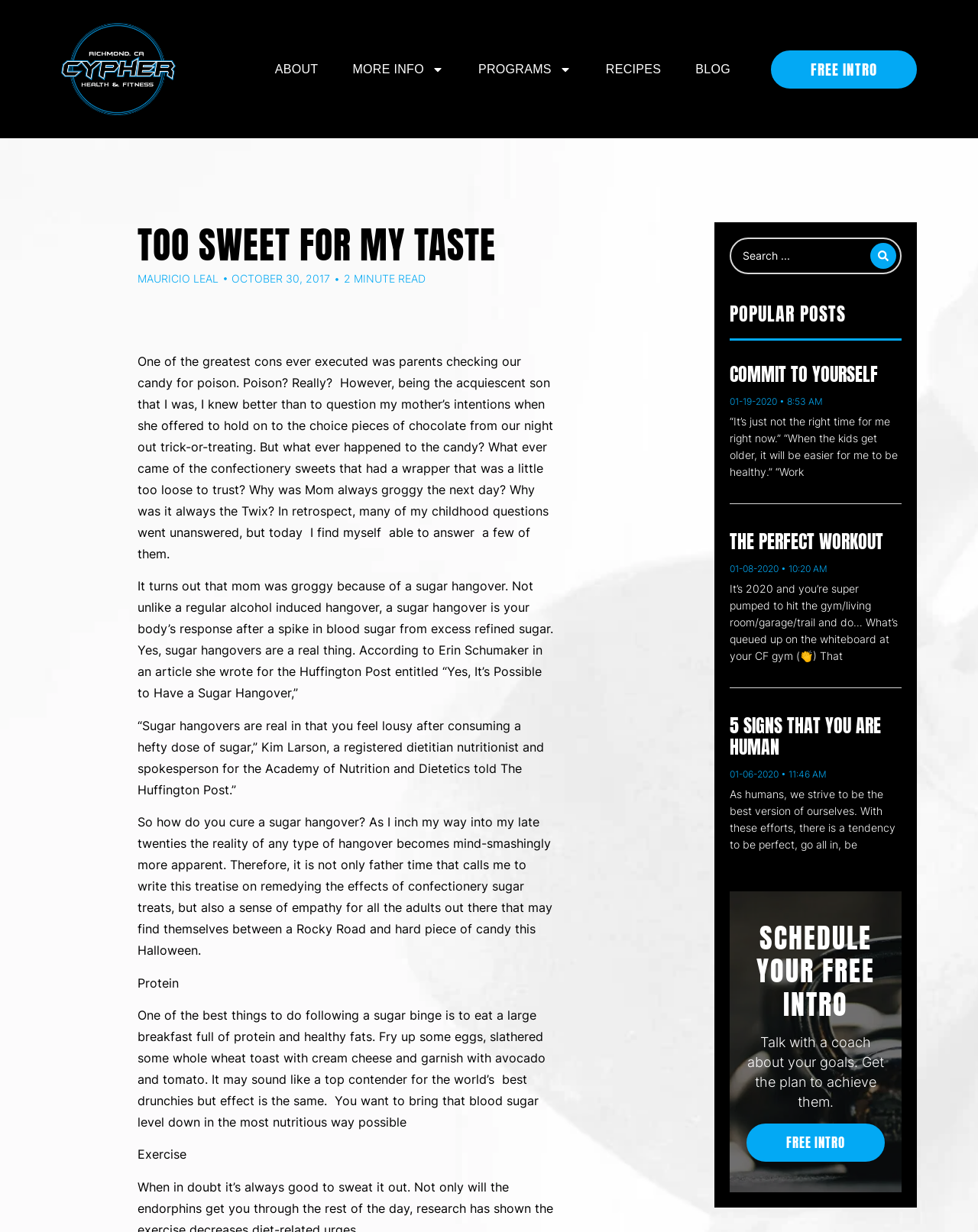What is the call-to-action at the bottom of the webpage?
Based on the image, respond with a single word or phrase.

SCHEDULE YOUR FREE INTRO